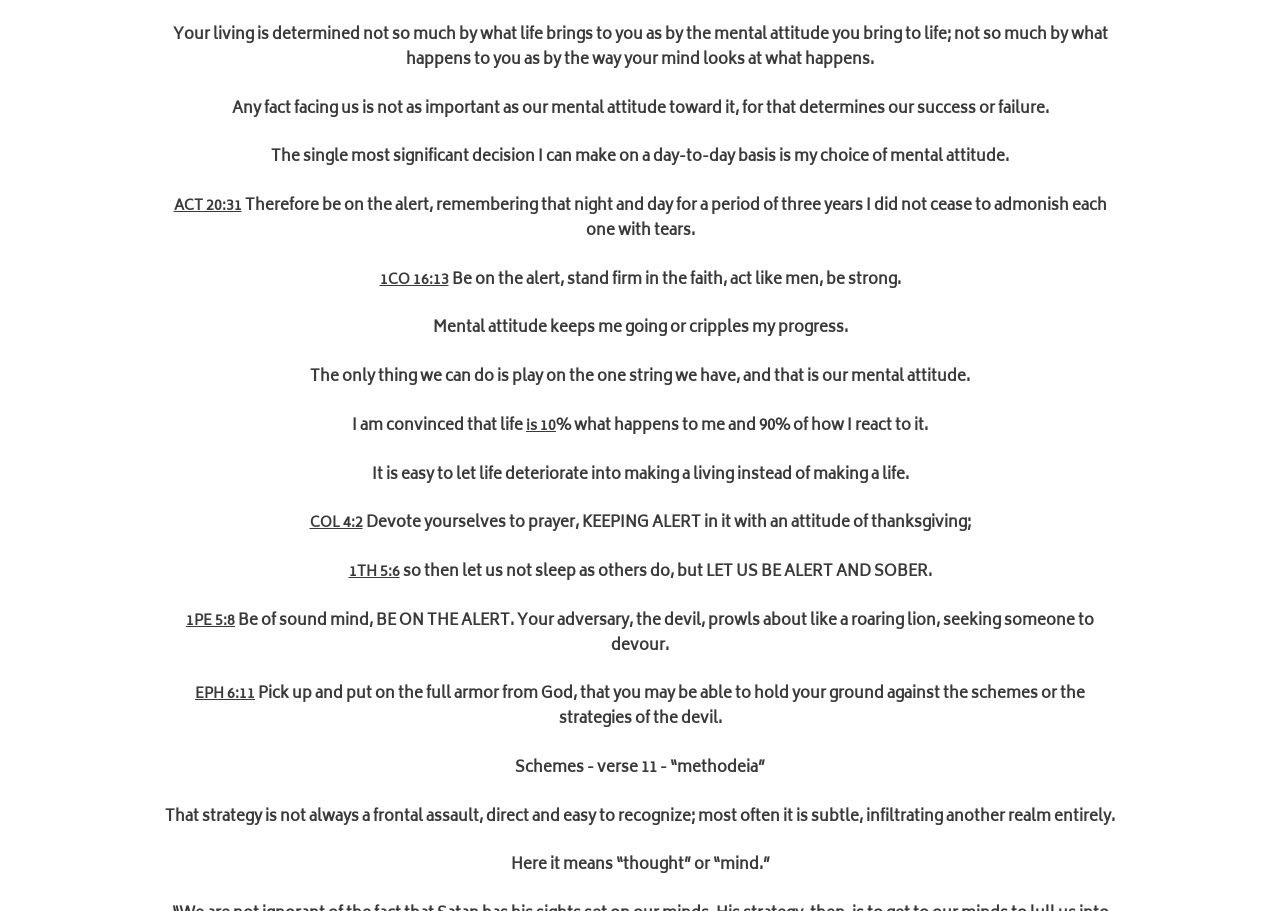Please provide a brief answer to the question using only one word or phrase: 
What is the vertical position of the first quote?

Top